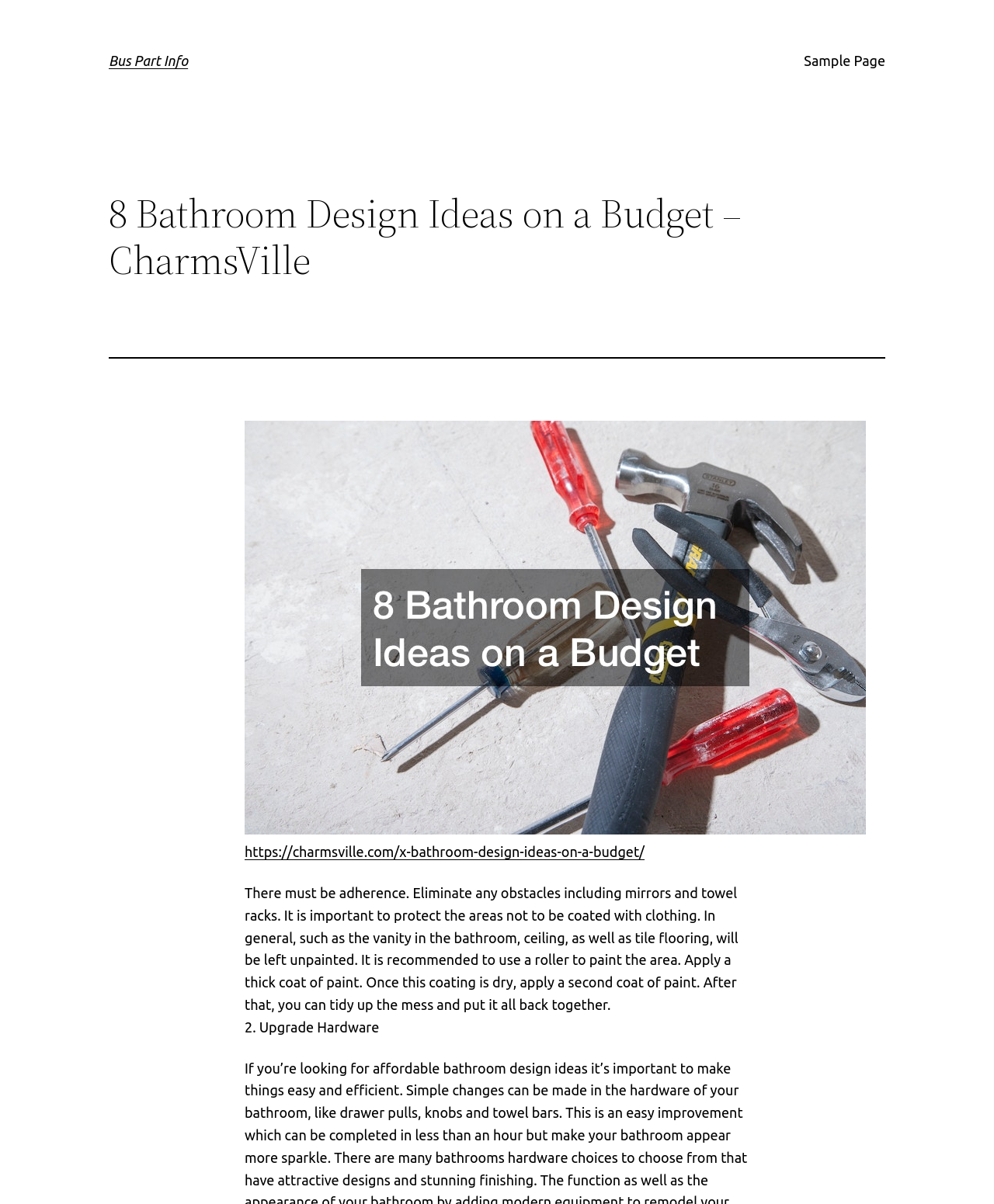What is the next step after applying the second coat of paint?
Based on the screenshot, respond with a single word or phrase.

tidy up the mess